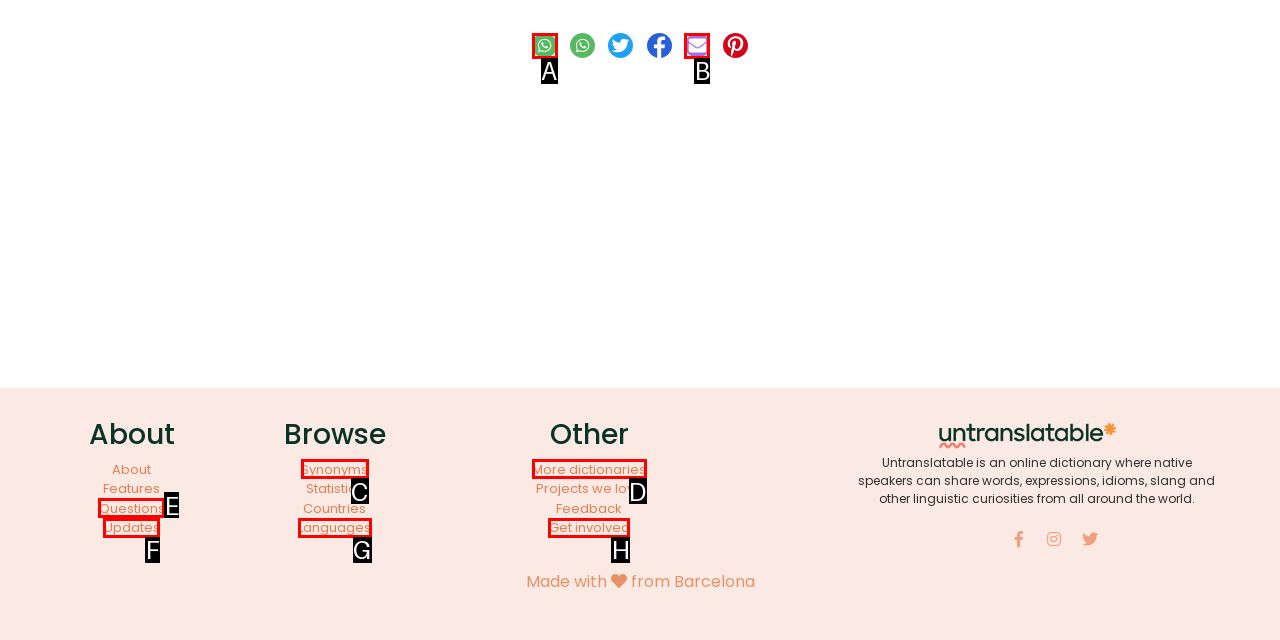Select the HTML element that best fits the description: Contact & Links
Respond with the letter of the correct option from the choices given.

None